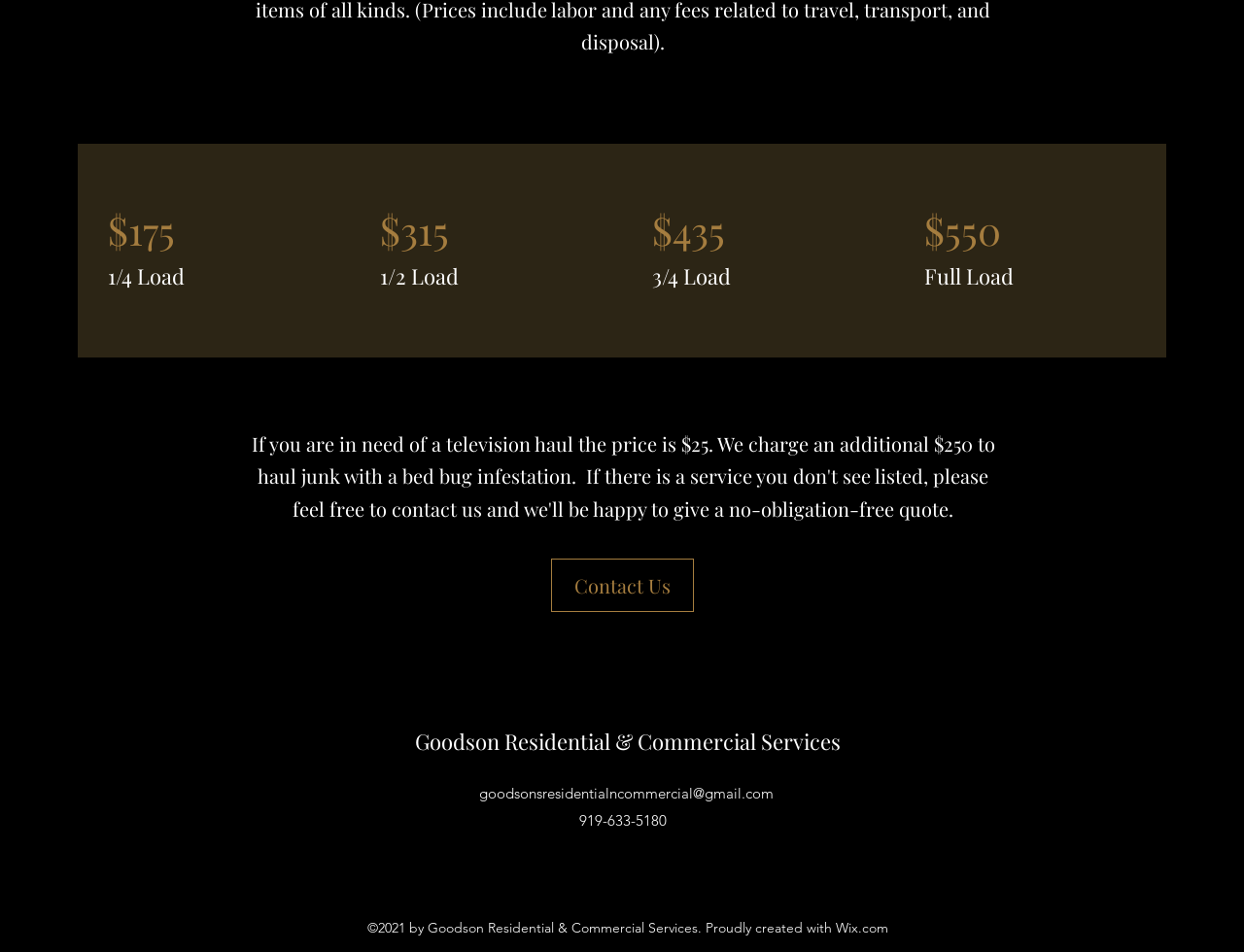How many social media links are there?
Provide a comprehensive and detailed answer to the question.

I found a list element 'Social Bar' with a single link 'Facebook', so I concluded that there is only one social media link.